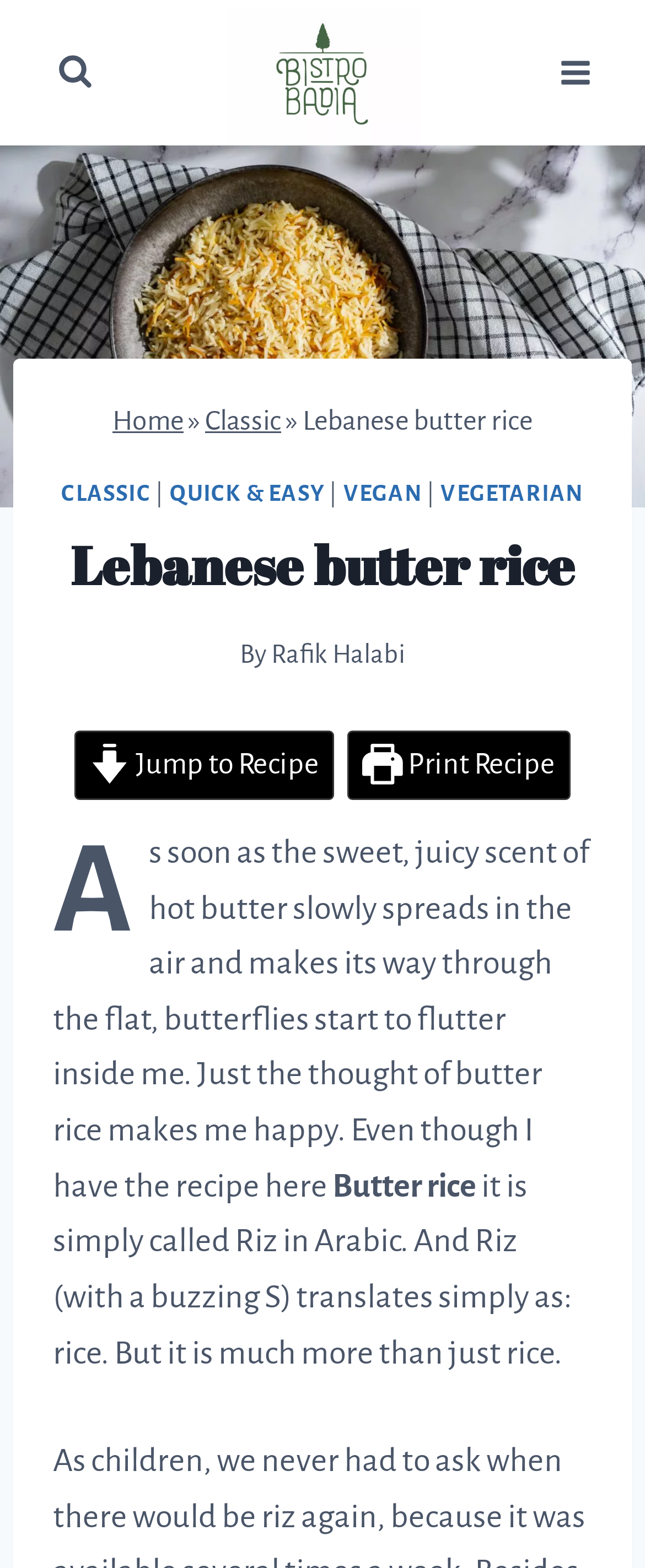Identify the bounding box for the UI element that is described as follows: "quick & easy".

[0.263, 0.307, 0.503, 0.323]